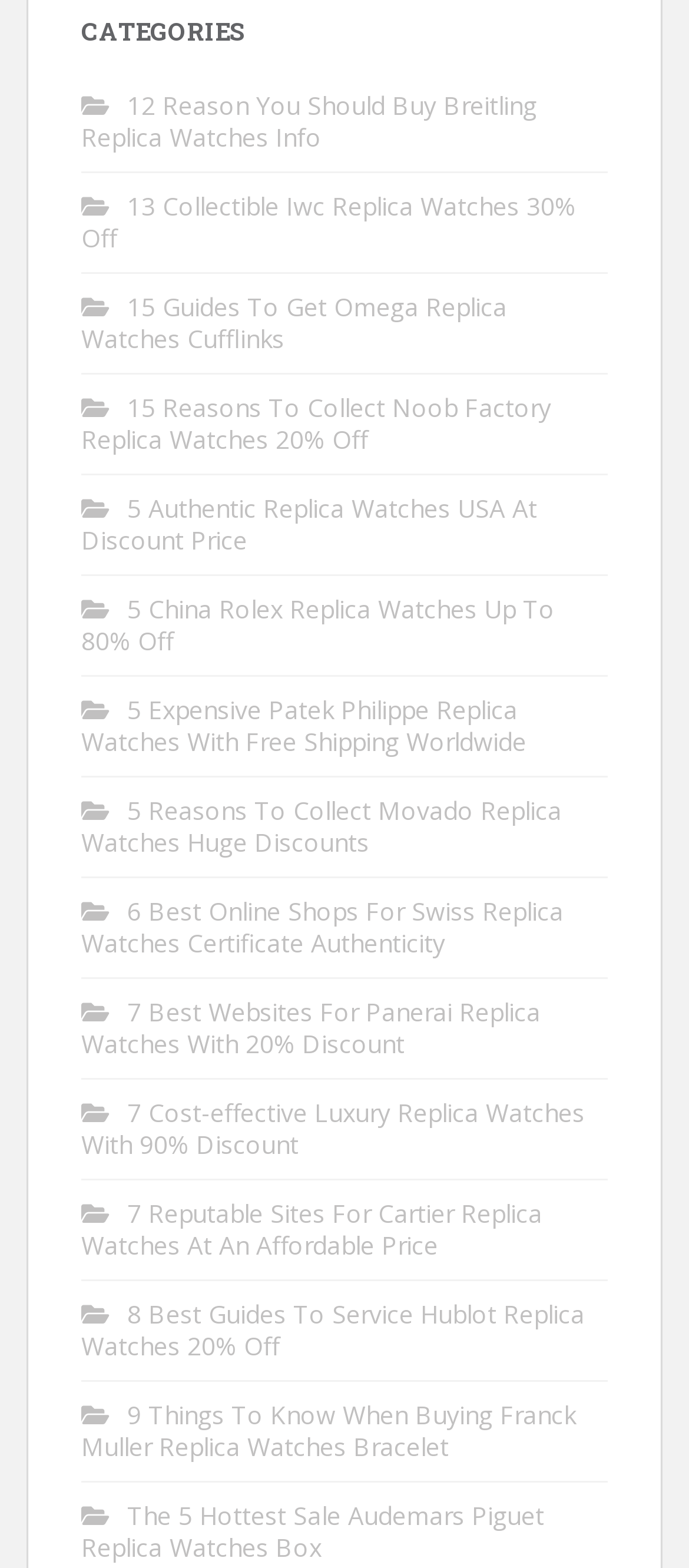Find the bounding box coordinates of the clickable element required to execute the following instruction: "View 12 reasons to buy Breitling replica watches info". Provide the coordinates as four float numbers between 0 and 1, i.e., [left, top, right, bottom].

[0.118, 0.056, 0.779, 0.098]